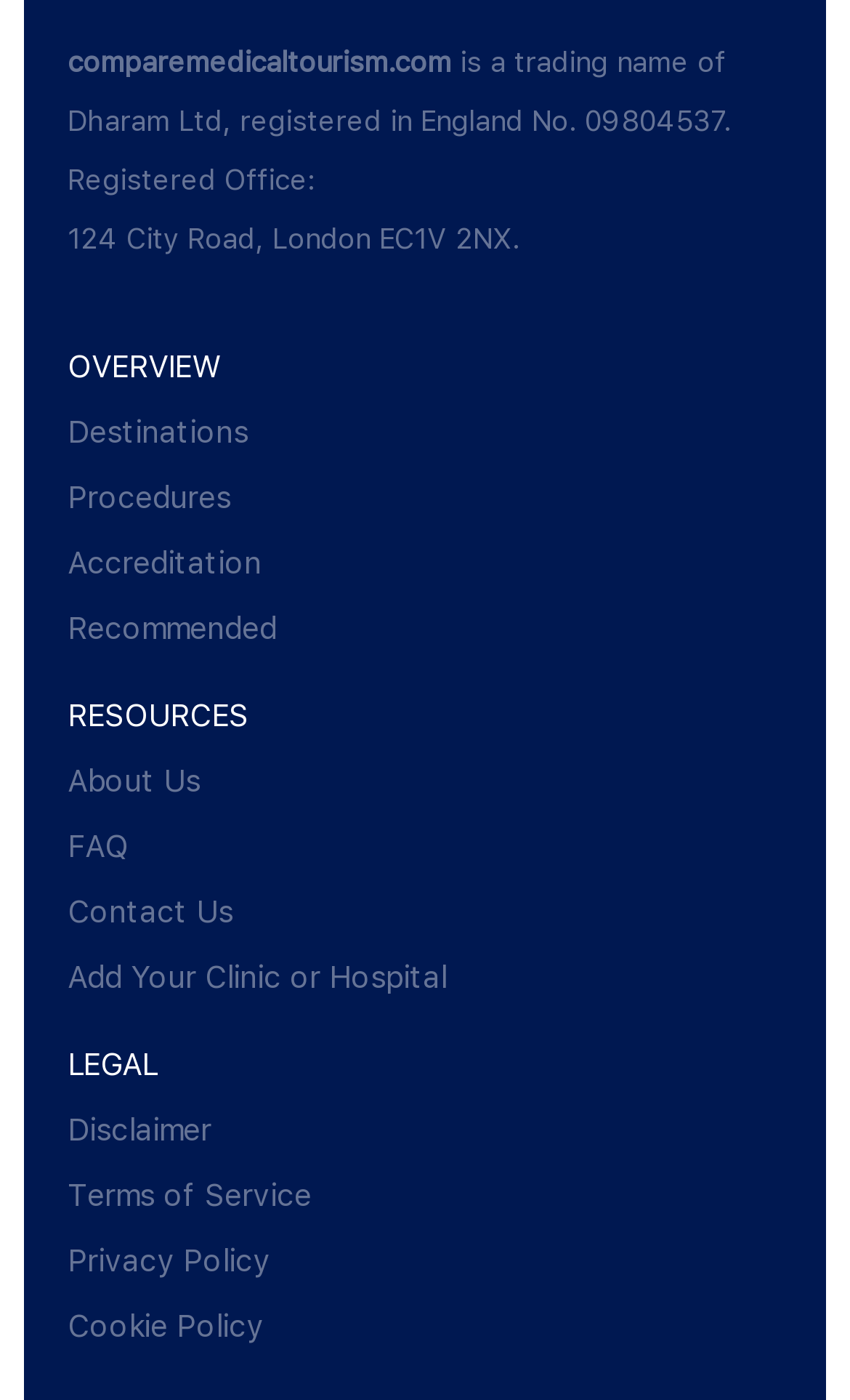Give a short answer using one word or phrase for the question:
What is the address of the registered office?

124 City Road, London EC1V 2NX